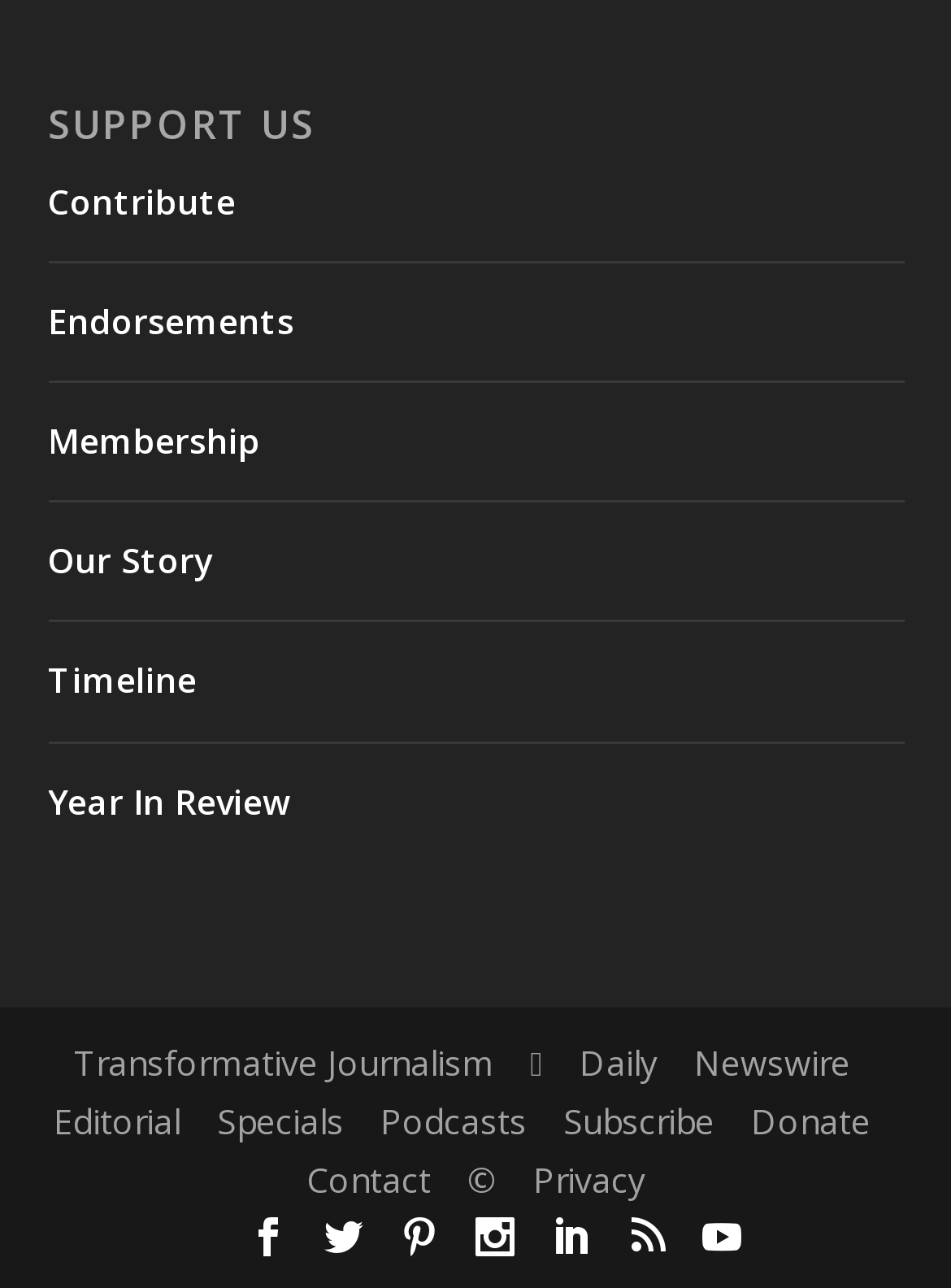Could you find the bounding box coordinates of the clickable area to complete this instruction: "Subscribe to the newsletter"?

[0.592, 0.852, 0.751, 0.888]